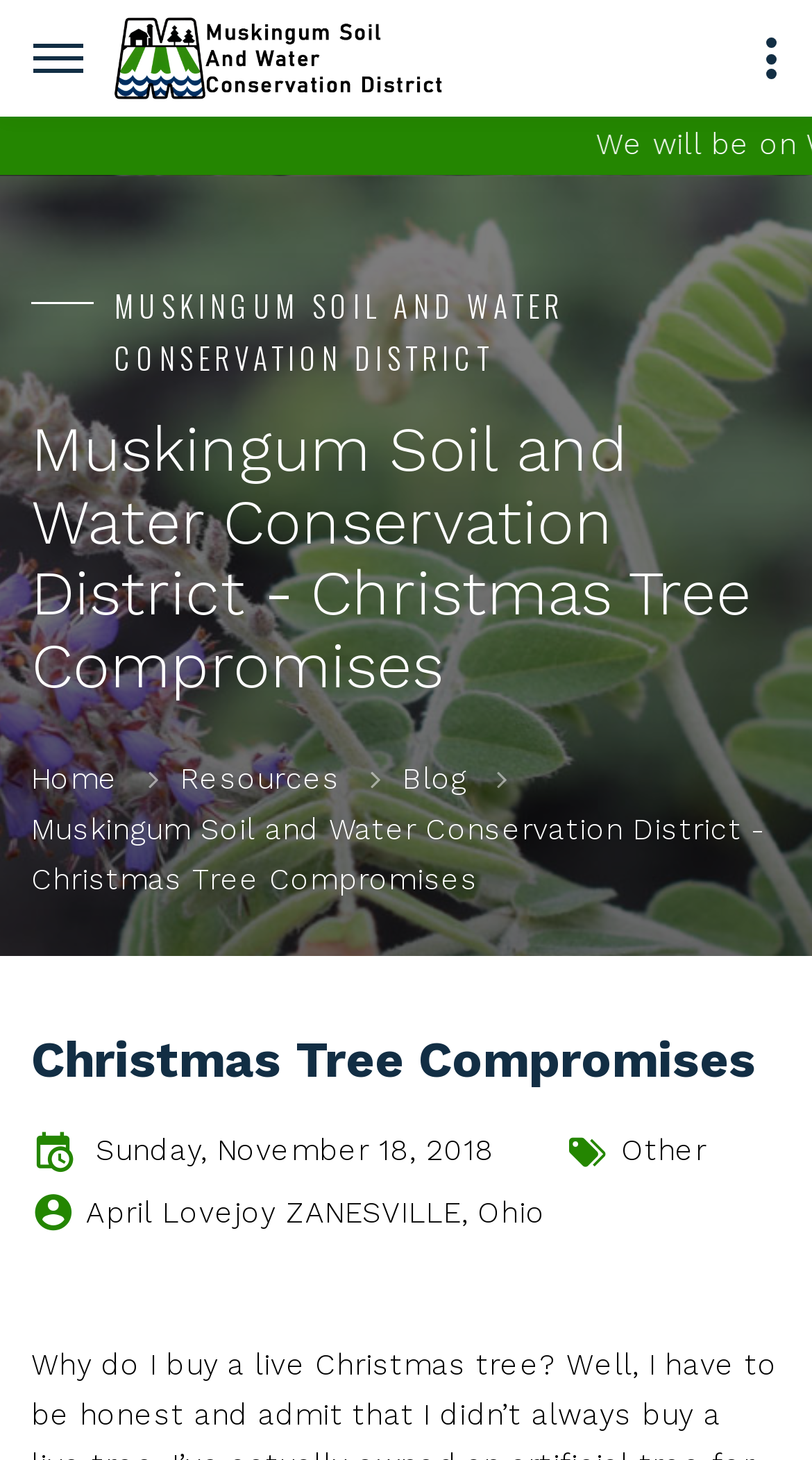Can you find and provide the main heading text of this webpage?

Muskingum Soil and Water Conservation District - Christmas Tree Compromises